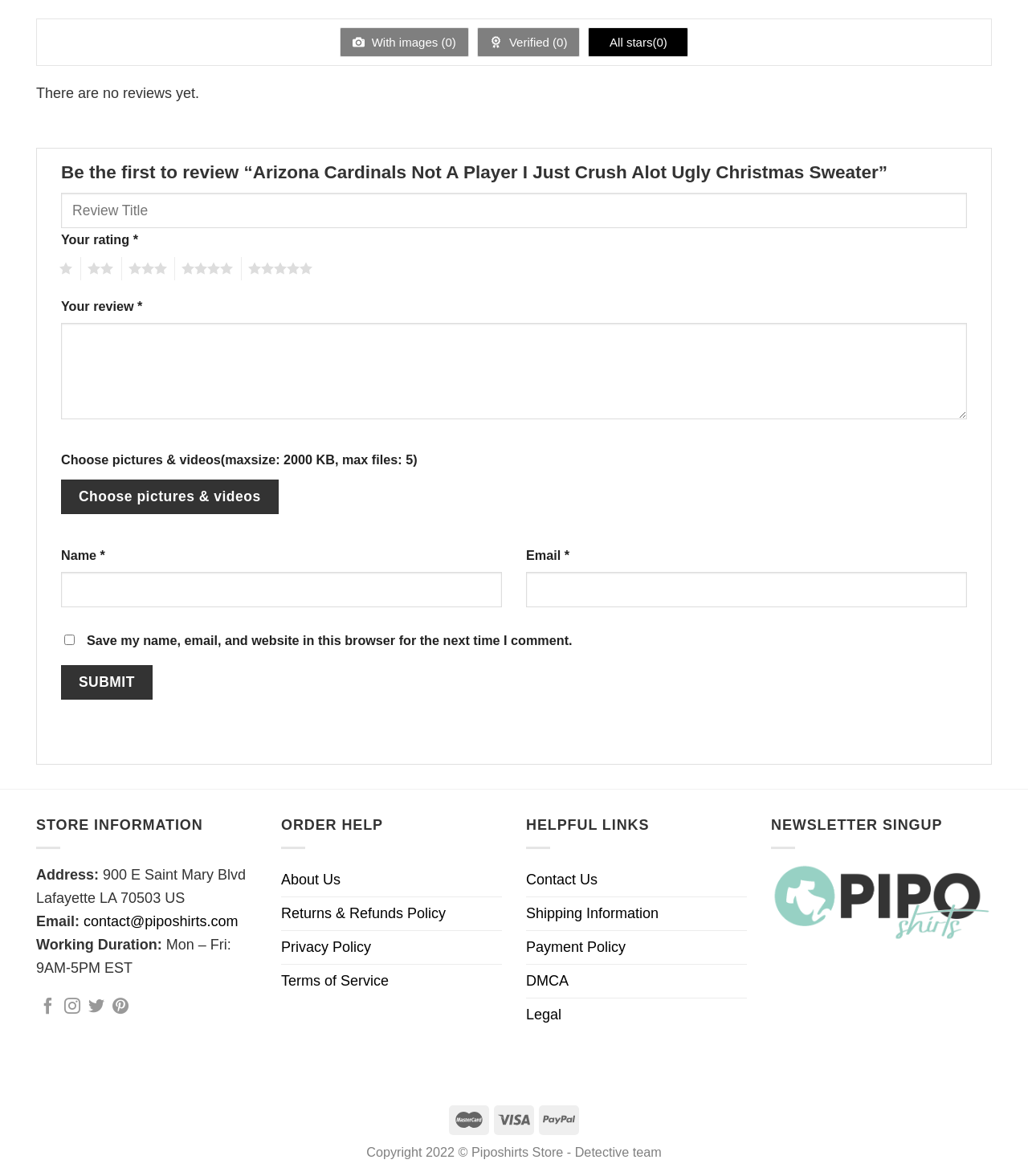Please find the bounding box coordinates of the element that needs to be clicked to perform the following instruction: "Click the 'Submit' button". The bounding box coordinates should be four float numbers between 0 and 1, represented as [left, top, right, bottom].

[0.059, 0.565, 0.148, 0.595]